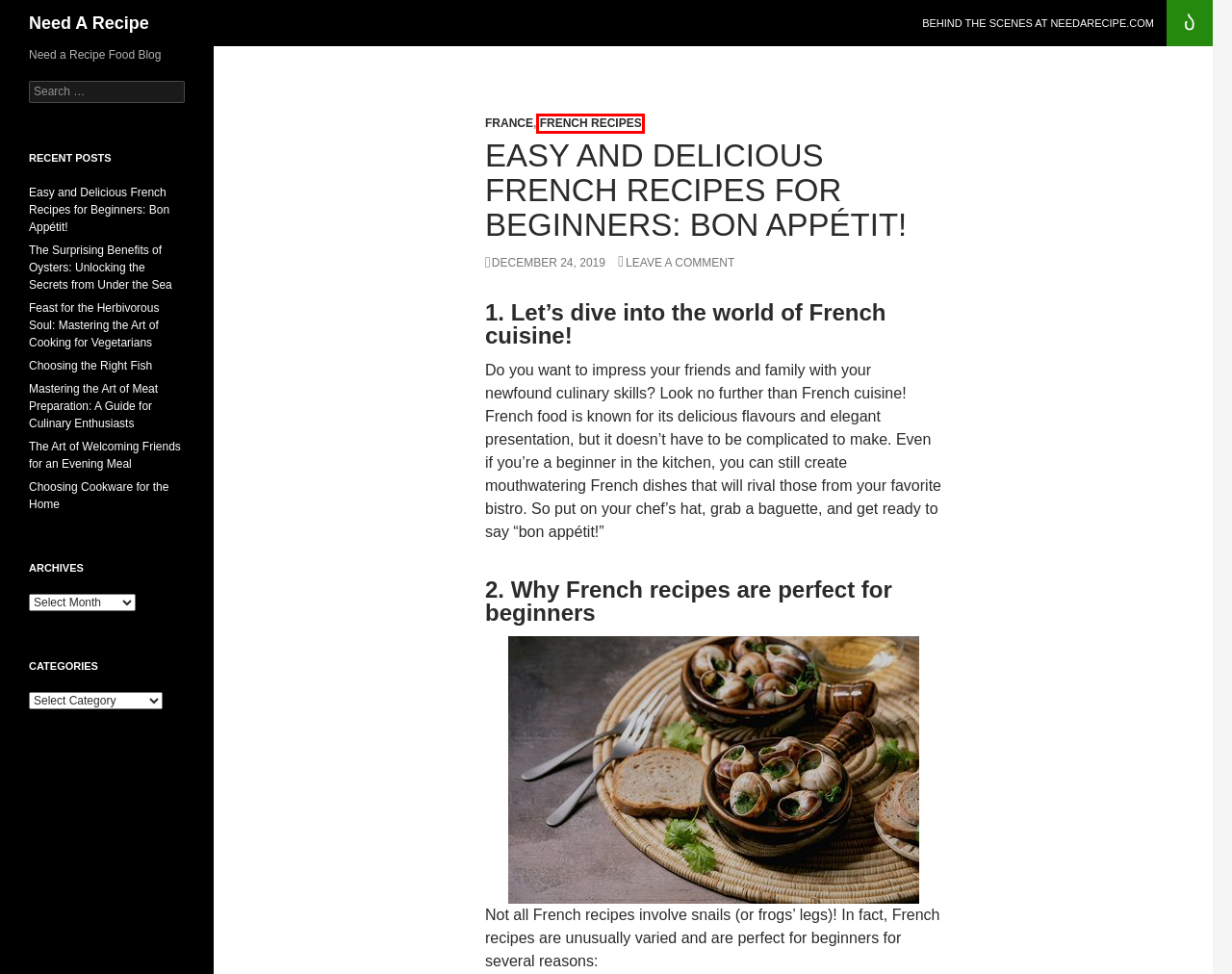You are given a webpage screenshot where a red bounding box highlights an element. Determine the most fitting webpage description for the new page that loads after clicking the element within the red bounding box. Here are the candidates:
A. Choosing the Right Fish | Need A Recipe
B. Mastering the Art of Meat Preparation: A Guide for Culinary Enthusiasts | Need A Recipe
C. Choosing Cookware for the Home | Need A Recipe
D. French Recipes | Need A Recipe
E. Feast for the Herbivorous Soul: Mastering the Art of Cooking for Vegetarians | Need A Recipe
F. The Art of Welcoming Friends for an Evening Meal | Need A Recipe
G. France | Need A Recipe
H. Behind the scenes at NeedARecipe.com | Need A Recipe

D